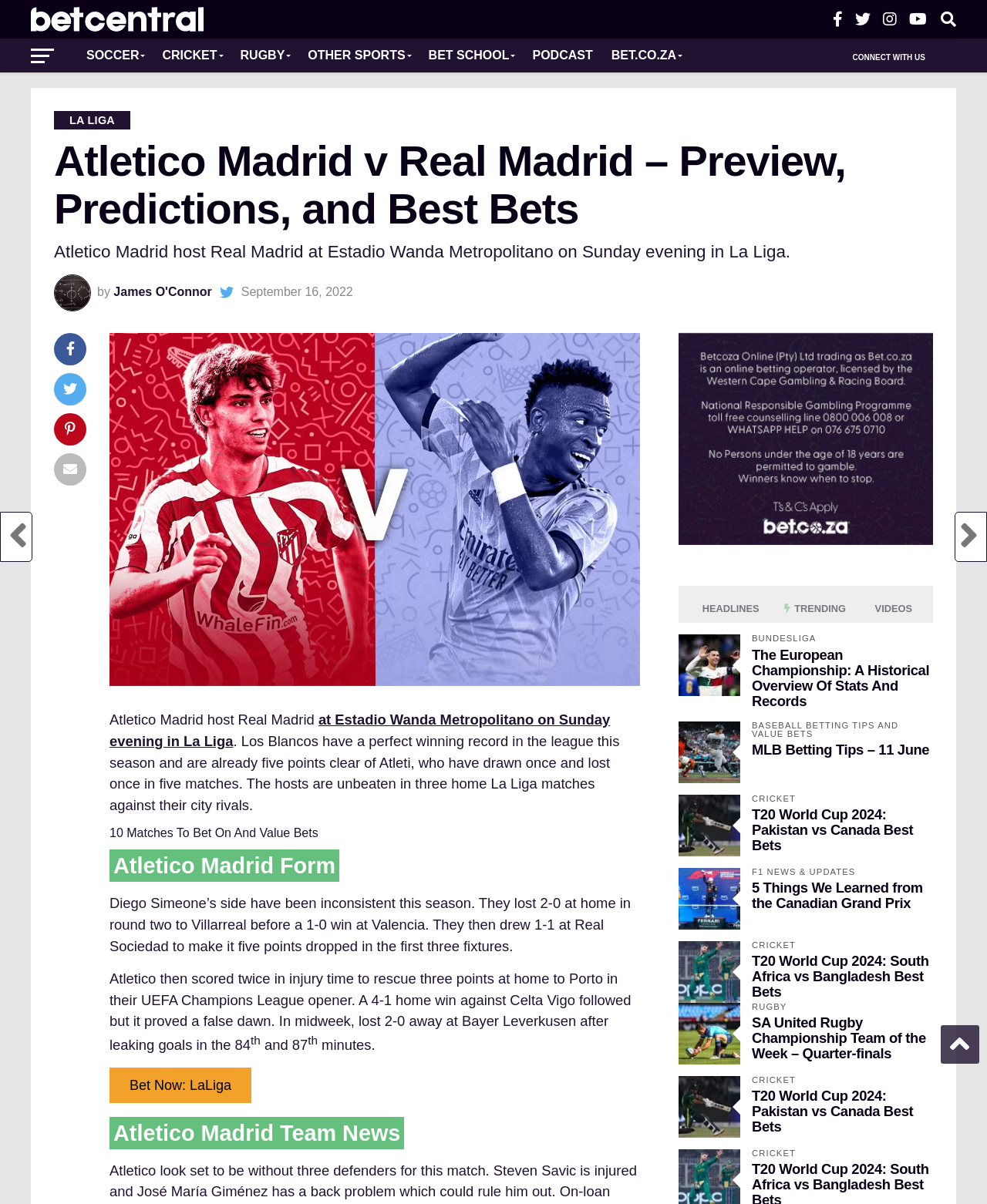Determine the bounding box for the UI element described here: "Bet School".

[0.425, 0.032, 0.53, 0.06]